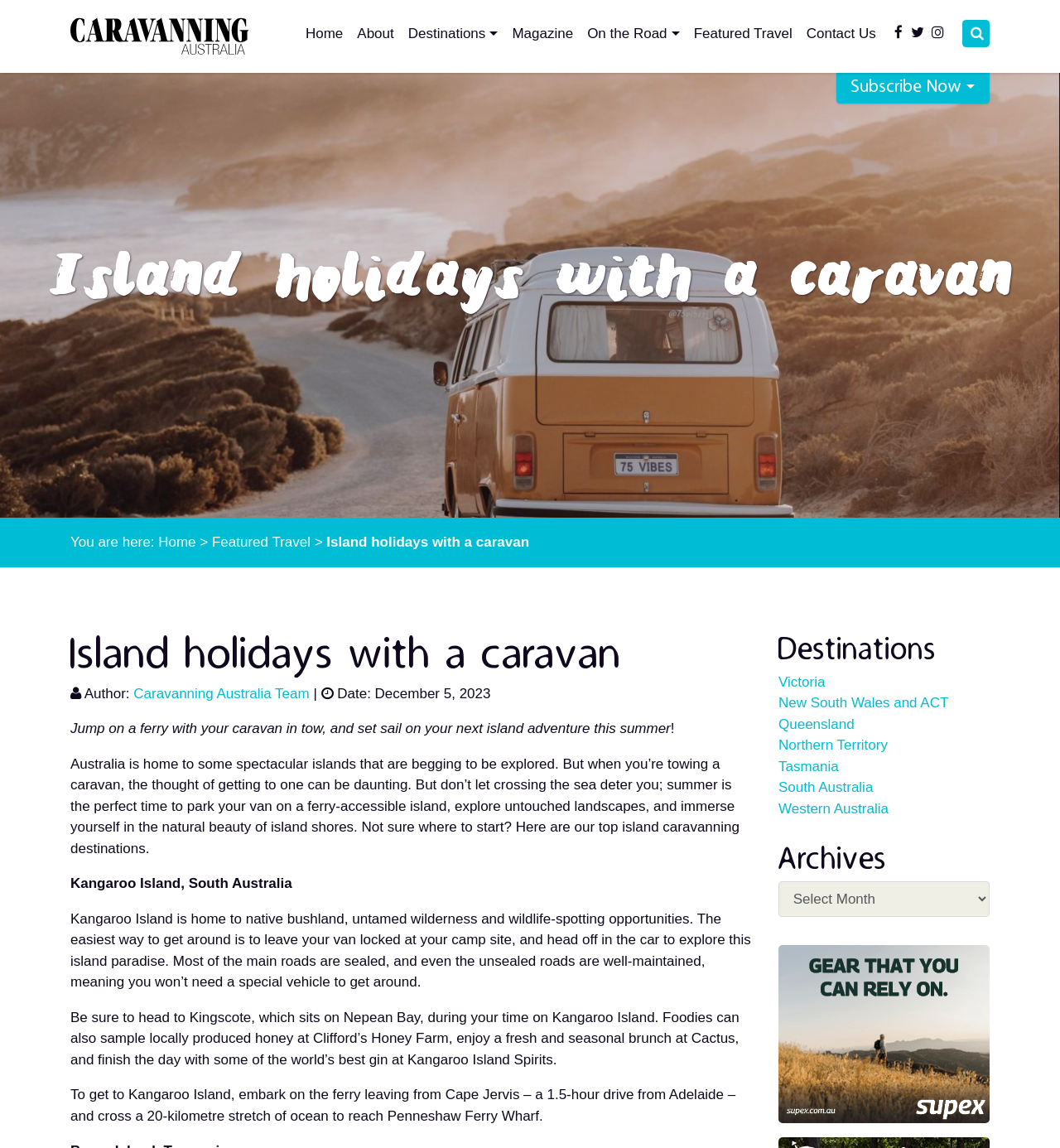How long does the ferry ride from Cape Jervis to Penneshaw Ferry Wharf take?
Using the image as a reference, deliver a detailed and thorough answer to the question.

The ferry ride from Cape Jervis to Penneshaw Ferry Wharf, which is the route to get to Kangaroo Island, takes approximately 1.5 hours, as mentioned in the webpage.